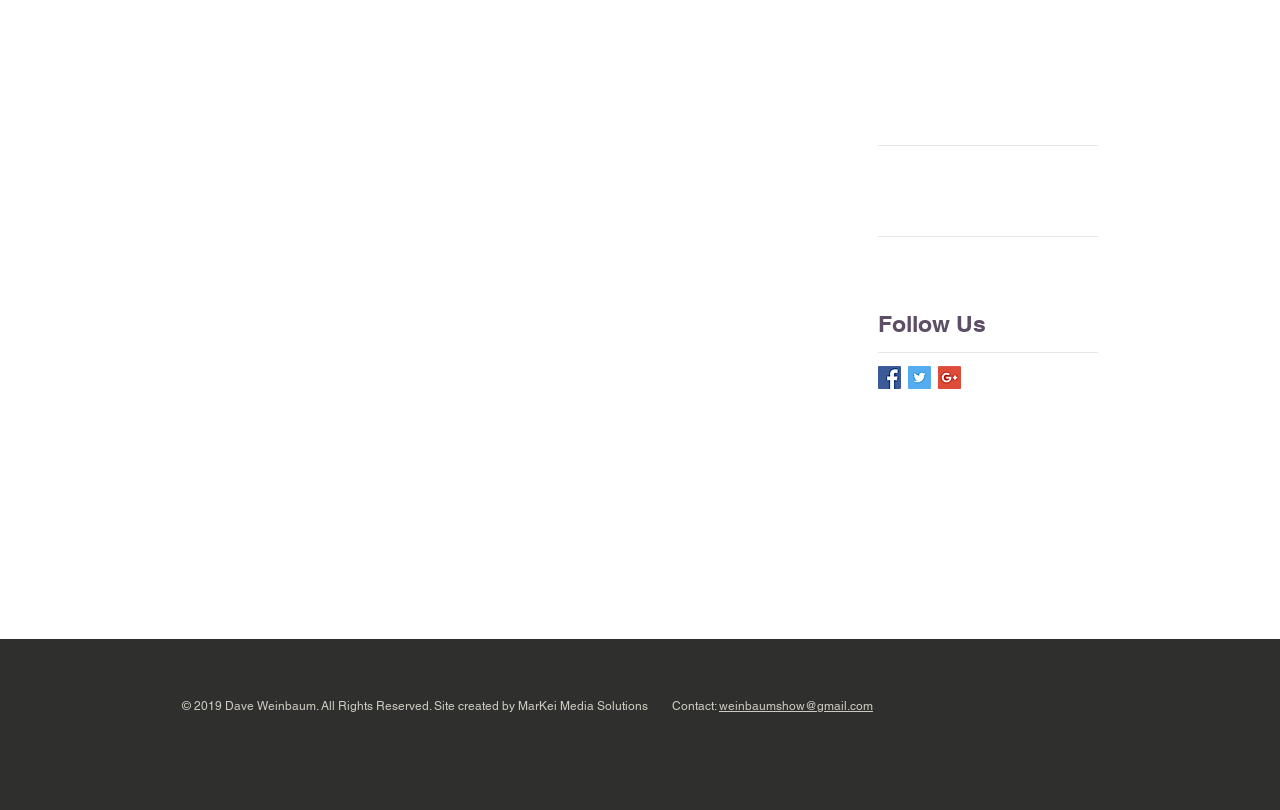Who is the owner of the website?
Give a detailed and exhaustive answer to the question.

The webpage has a copyright notice at the bottom, stating '© 2019 Dave Weinbaum. All Rights Reserved.', indicating that Dave Weinbaum is the owner of the website.